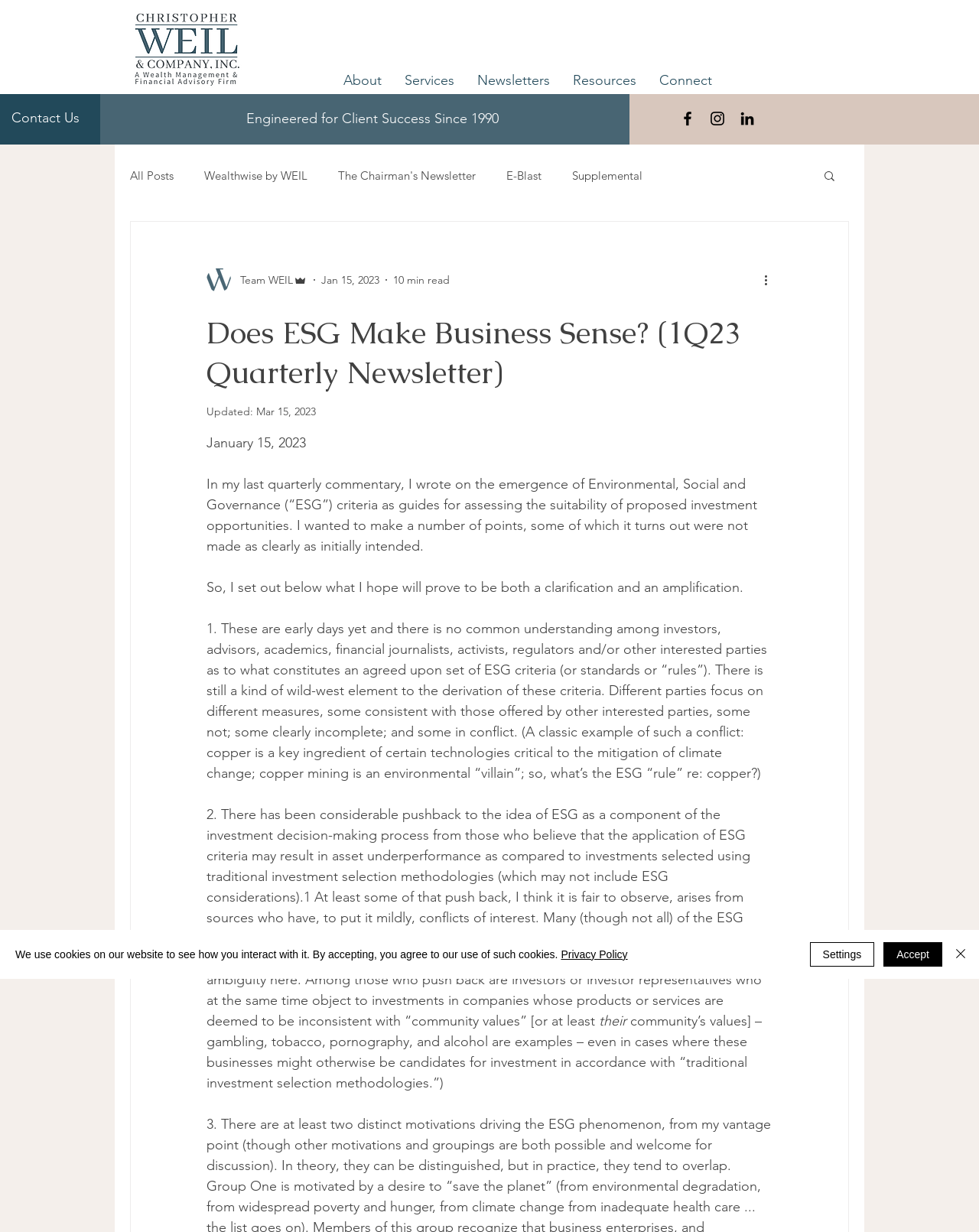Find the bounding box coordinates for the HTML element described as: "aria-label="LinkedIn"". The coordinates should consist of four float values between 0 and 1, i.e., [left, top, right, bottom].

[0.754, 0.089, 0.773, 0.104]